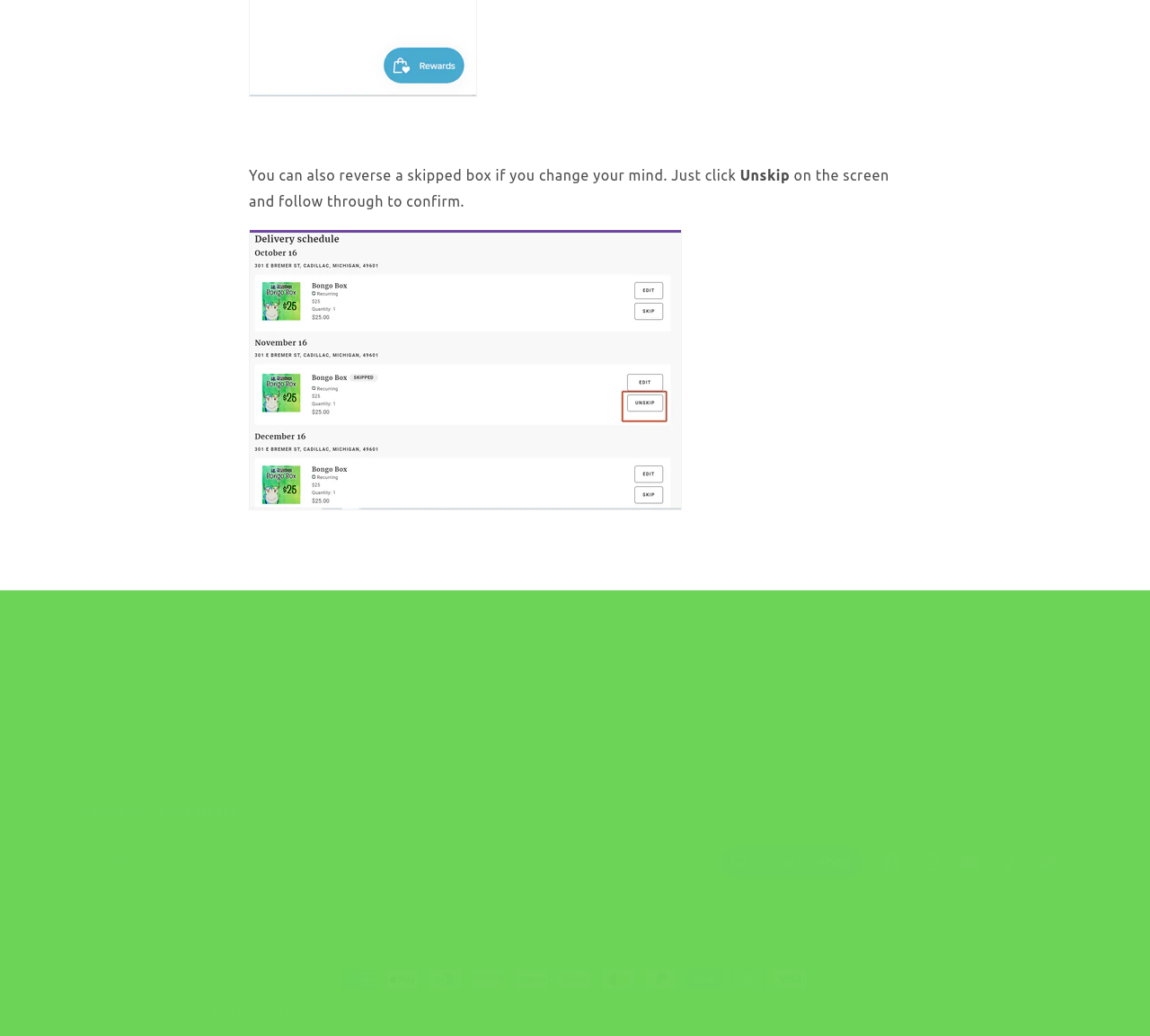Identify the bounding box coordinates for the UI element described by the following text: "Lil Monsters Bird Toys". Provide the coordinates as four float numbers between 0 and 1, in the format [left, top, right, bottom].

[0.107, 0.972, 0.204, 0.983]